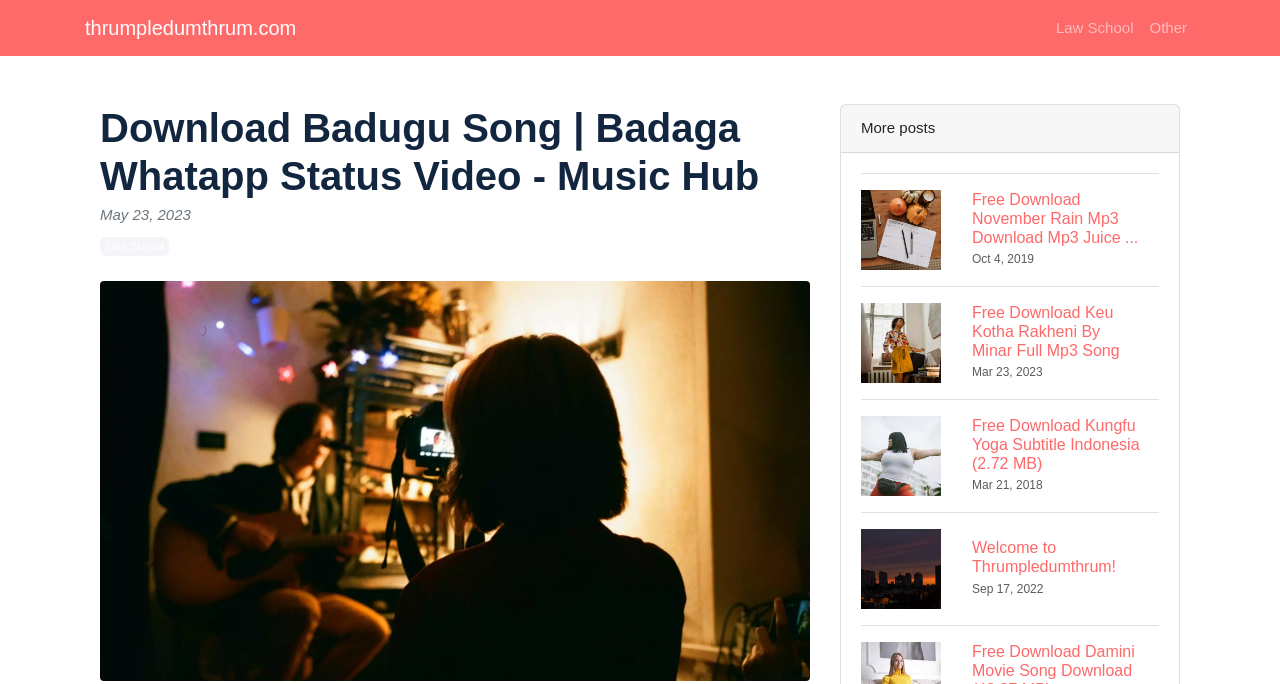How many song download links are on this page?
From the details in the image, provide a complete and detailed answer to the question.

I counted the number of links with song titles and download information, such as 'Free Download November Rain Mp3 Download Mp3 Juice...' and 'Free Download Keu Kotha Rakheni By Minar Full Mp3 Song', and found 4 links.